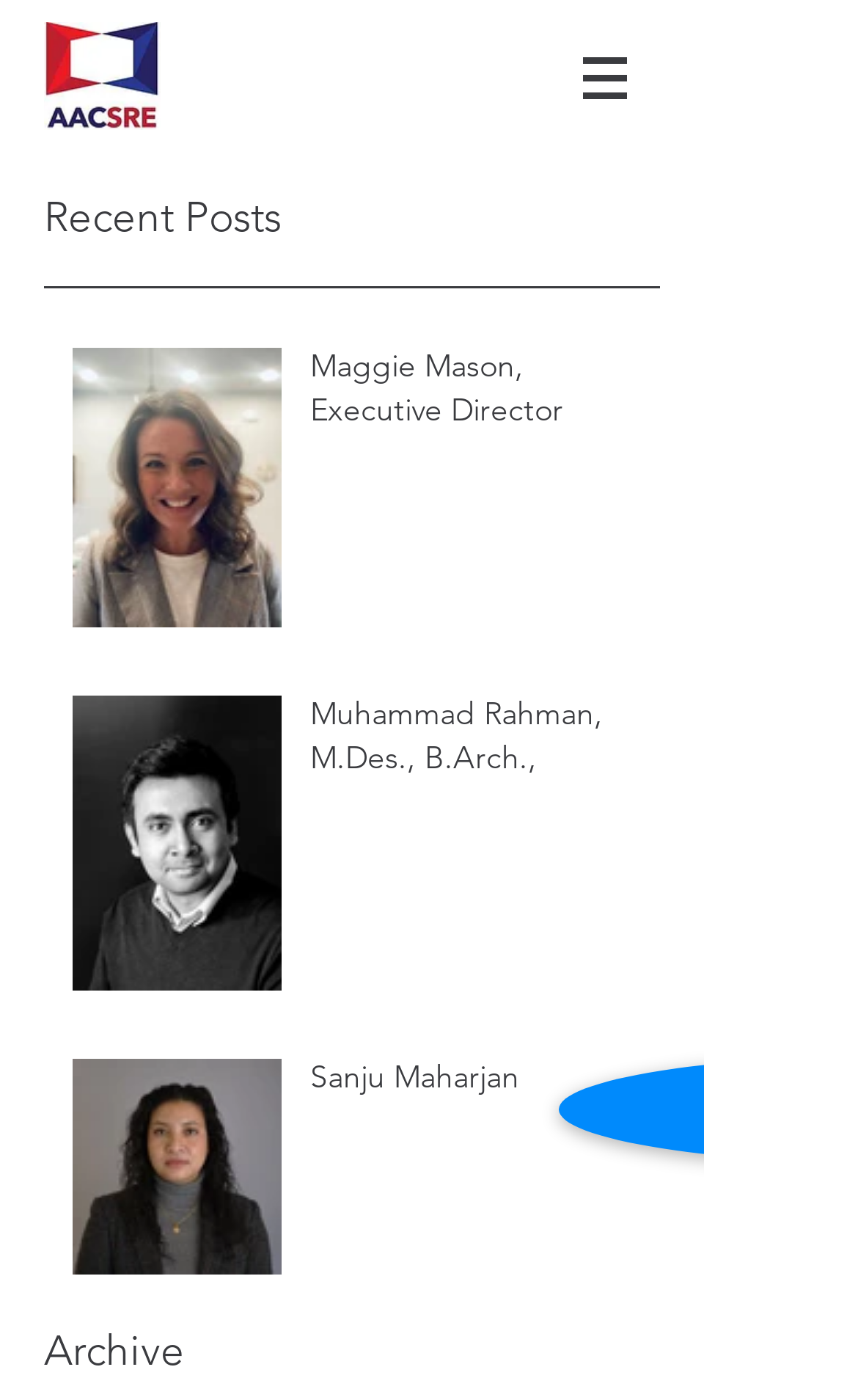Describe all the key features and sections of the webpage thoroughly.

The webpage is about Patty S. Herbin, with a focus on her role as Executive Director of the Academic Advisory Council for Signage Research and Education (AACSRE). 

At the top left of the page, there is the AACSRE logo, which is an image with a link. To the right of the logo, there is a navigation menu labeled "Site" with a button that has a popup menu. The button is accompanied by an image.

Below the navigation menu, there is a section labeled "Recent Posts" with a list of three posts. Each post has an image of a person, along with a brief description and a link to read more. The posts are arranged vertically, with the first post featuring Maggie Mason, the second post featuring Muhammad Rahman, and the third post featuring Sanju Maharjan.

At the bottom left of the page, there is a link labeled "Archive".